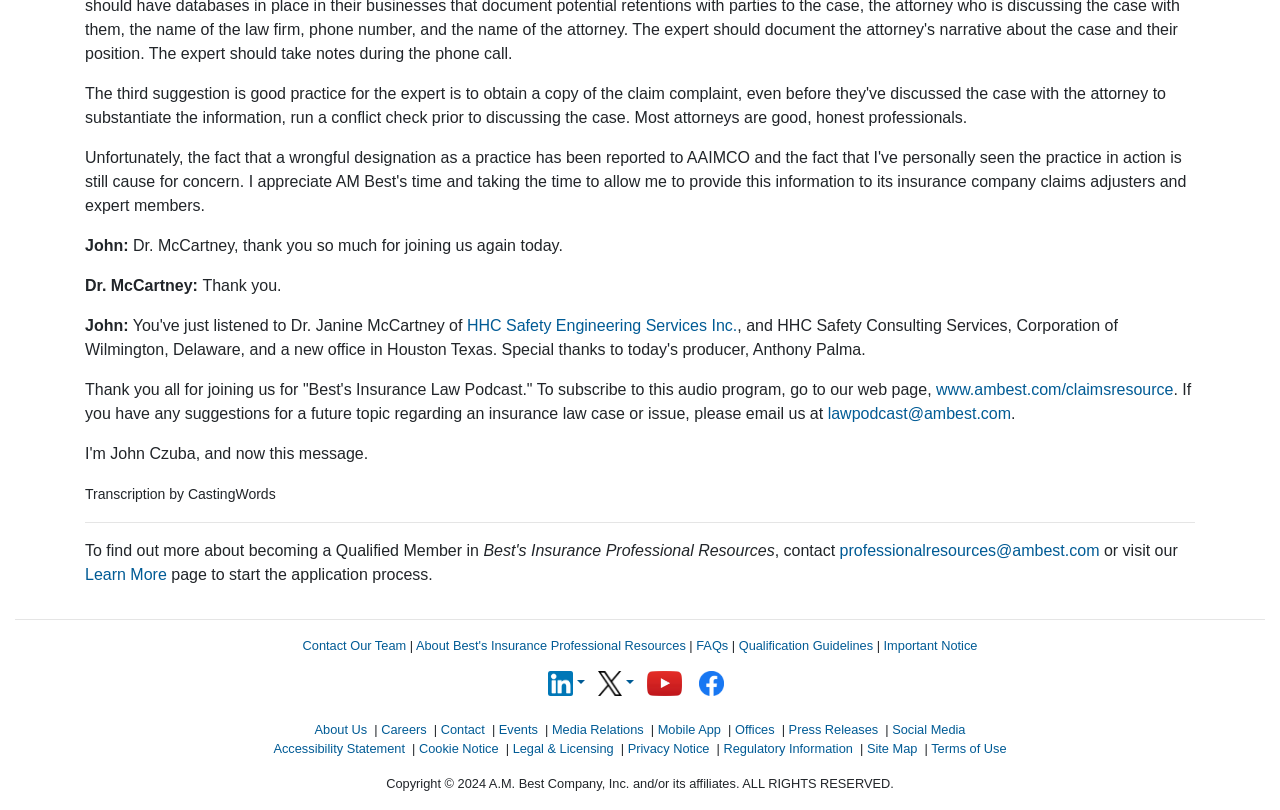Determine the bounding box for the UI element described here: "Media Relations".

[0.431, 0.891, 0.503, 0.91]